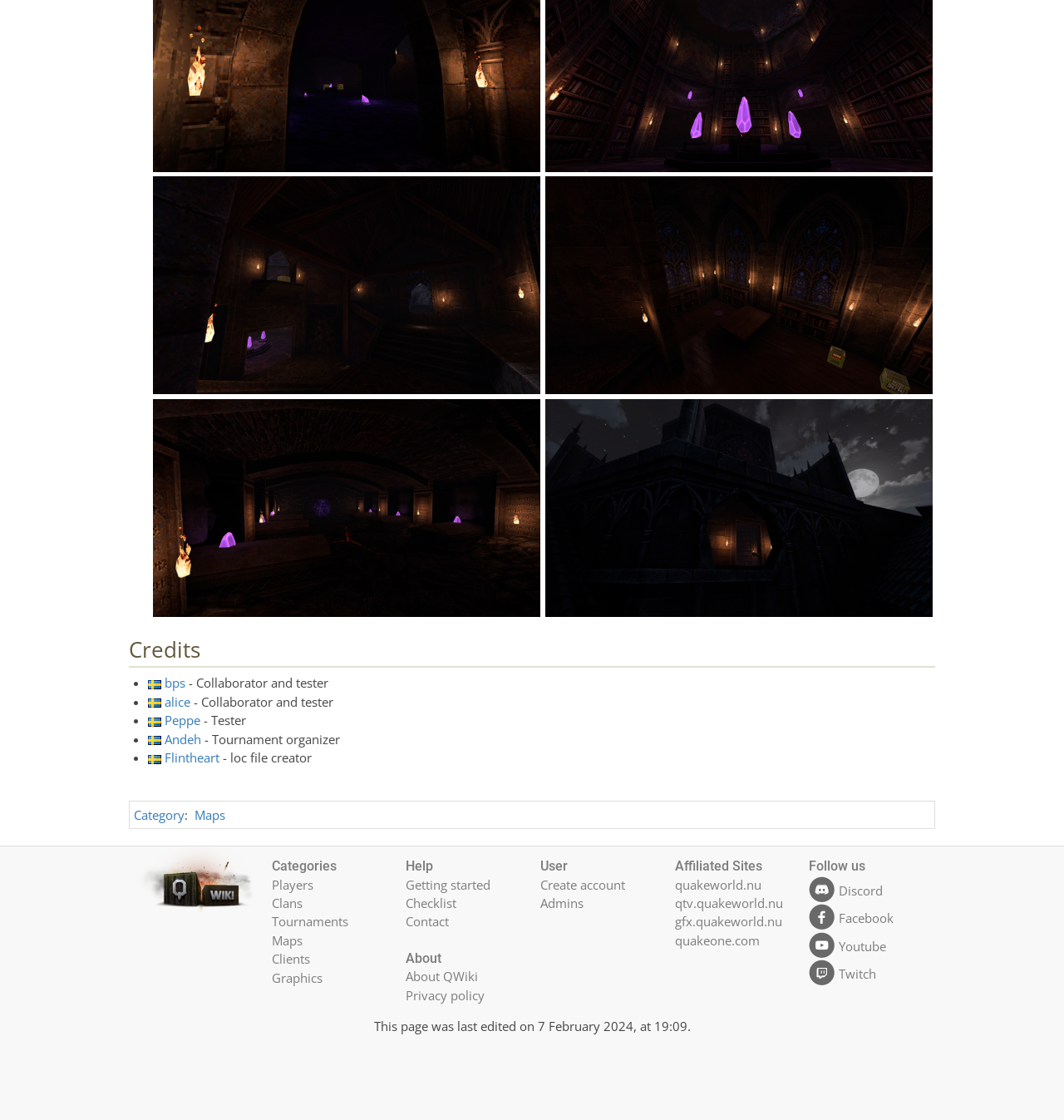Please identify the bounding box coordinates of the area I need to click to accomplish the following instruction: "Check credits".

[0.121, 0.56, 0.879, 0.596]